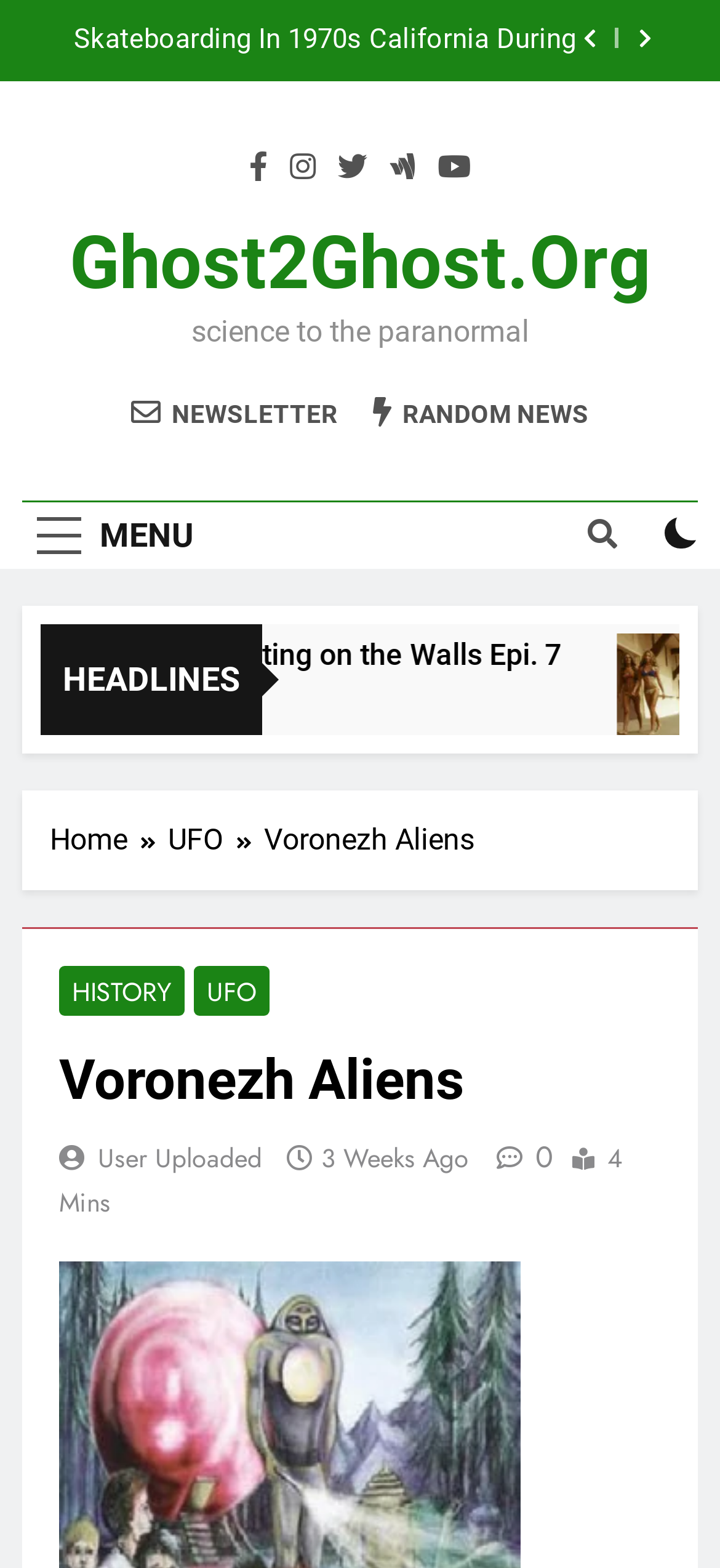Identify the bounding box coordinates of the specific part of the webpage to click to complete this instruction: "Subscribe to NEWSLETTER".

[0.182, 0.252, 0.469, 0.274]